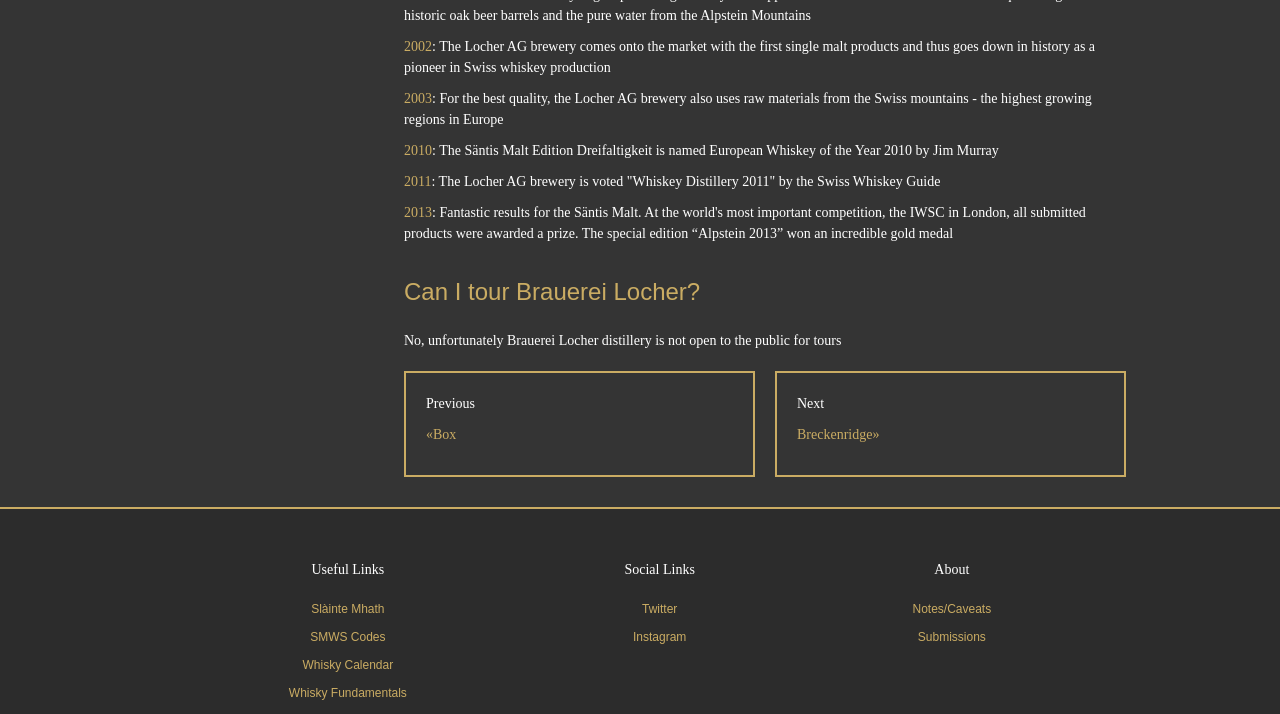Can you find the bounding box coordinates for the element that needs to be clicked to execute this instruction: "Click on 'Slàinte Mhath'"? The coordinates should be given as four float numbers between 0 and 1, i.e., [left, top, right, bottom].

[0.243, 0.84, 0.3, 0.866]